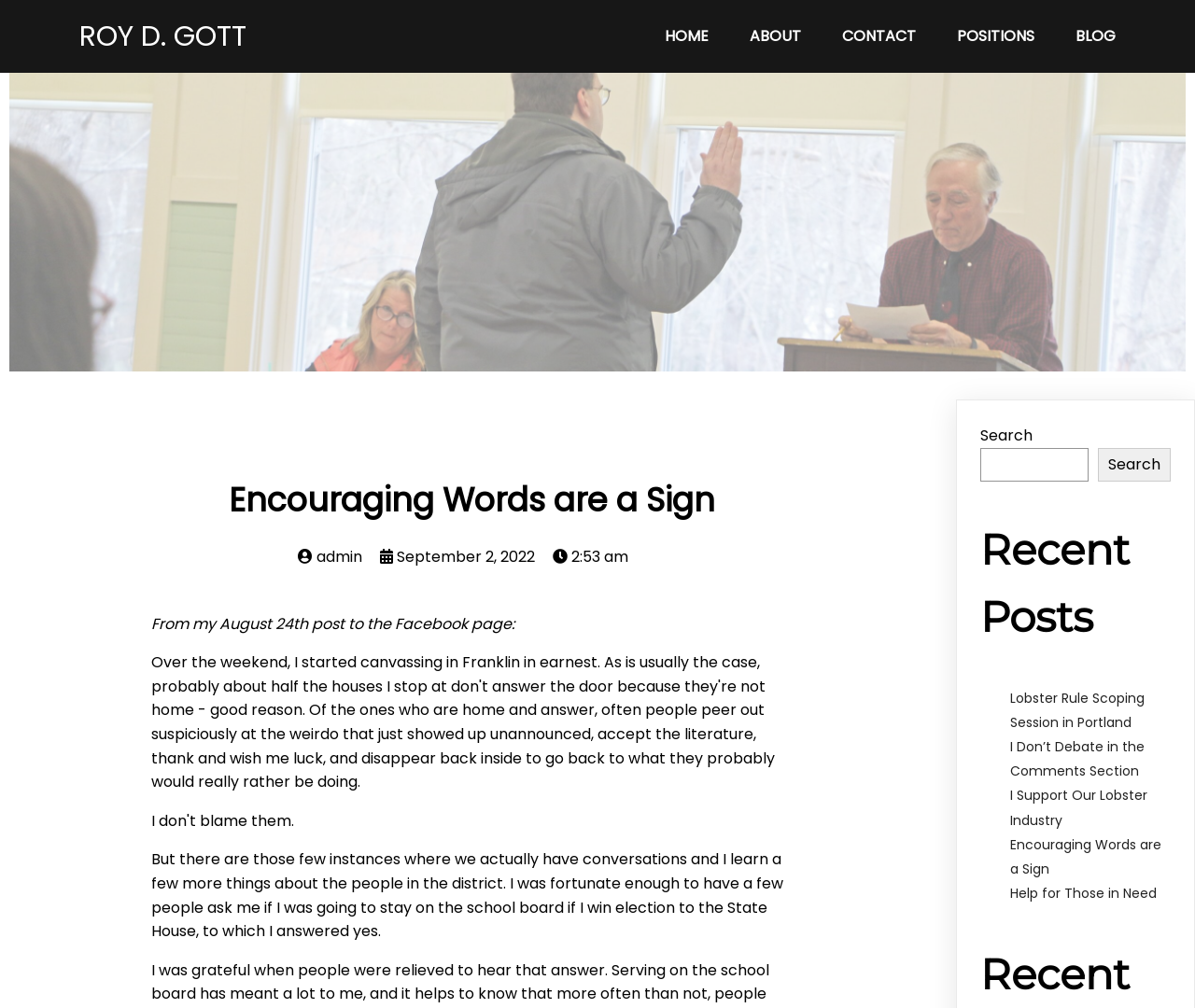Predict the bounding box coordinates of the area that should be clicked to accomplish the following instruction: "read about the author". The bounding box coordinates should consist of four float numbers between 0 and 1, i.e., [left, top, right, bottom].

[0.612, 0.015, 0.686, 0.057]